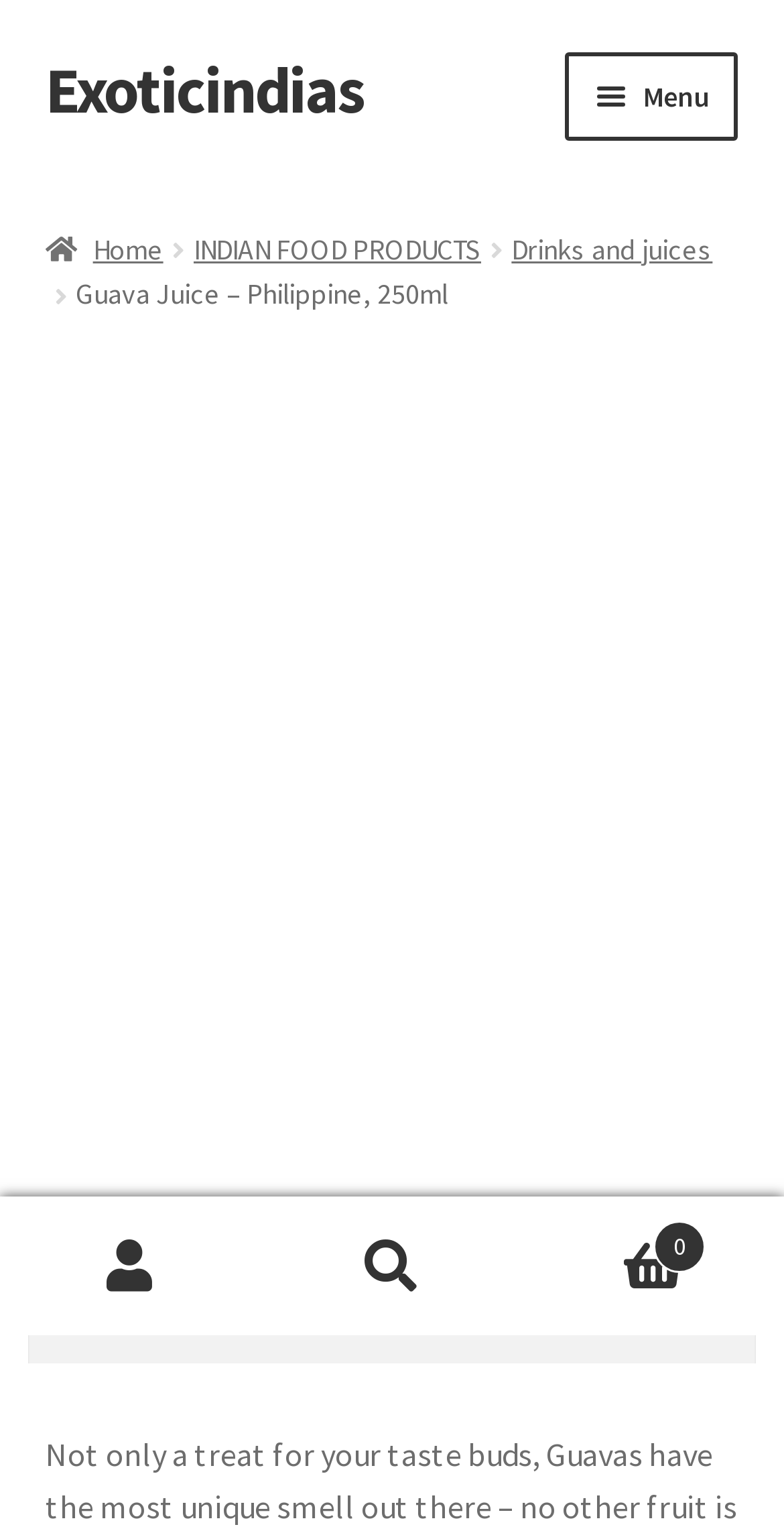Please find the bounding box for the UI component described as follows: "INDIAN FOOD PRODUCTS".

[0.058, 0.162, 0.942, 0.233]